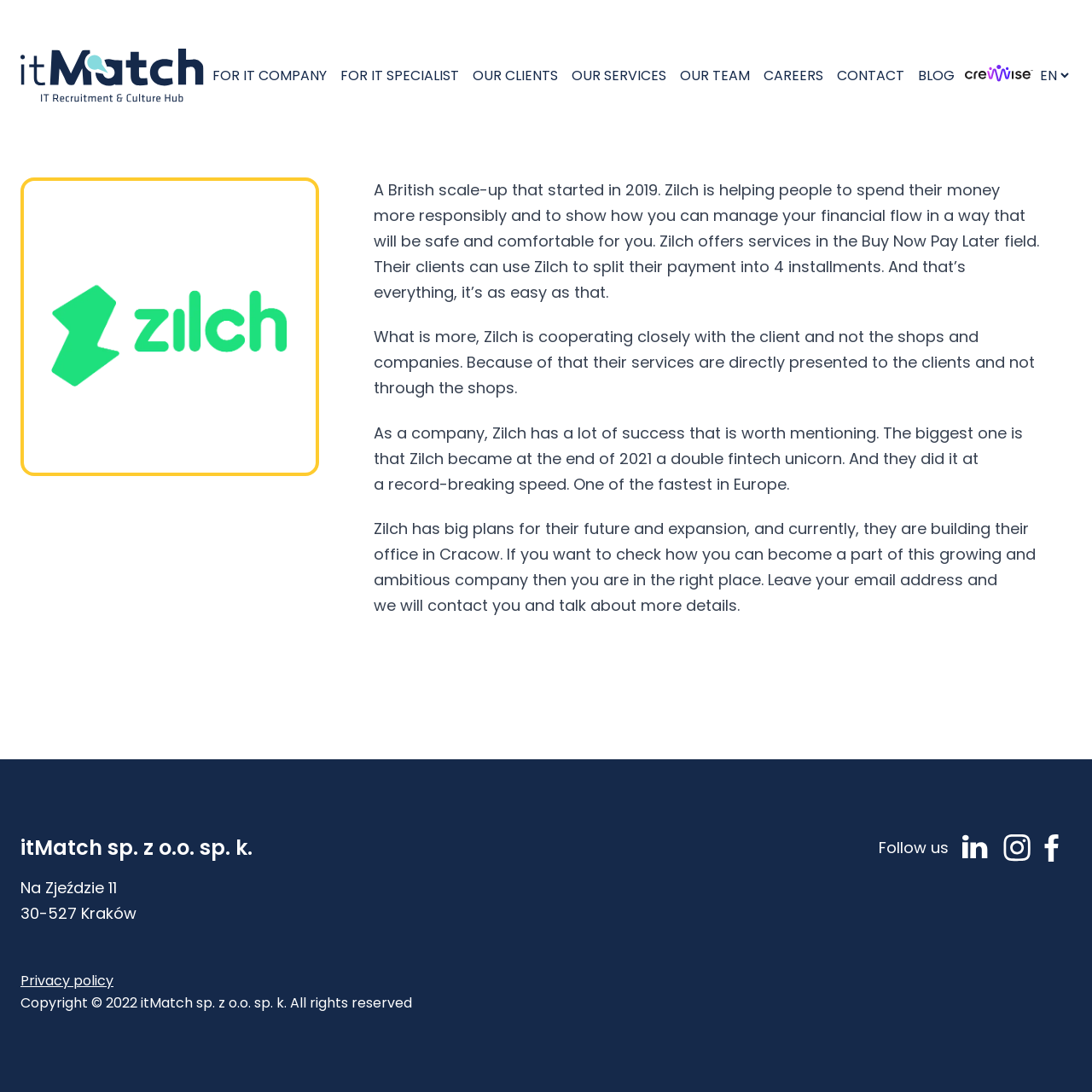Pinpoint the bounding box coordinates of the clickable element needed to complete the instruction: "Click the 'LinkedIn' link". The coordinates should be provided as four float numbers between 0 and 1: [left, top, right, bottom].

[0.881, 0.764, 0.906, 0.789]